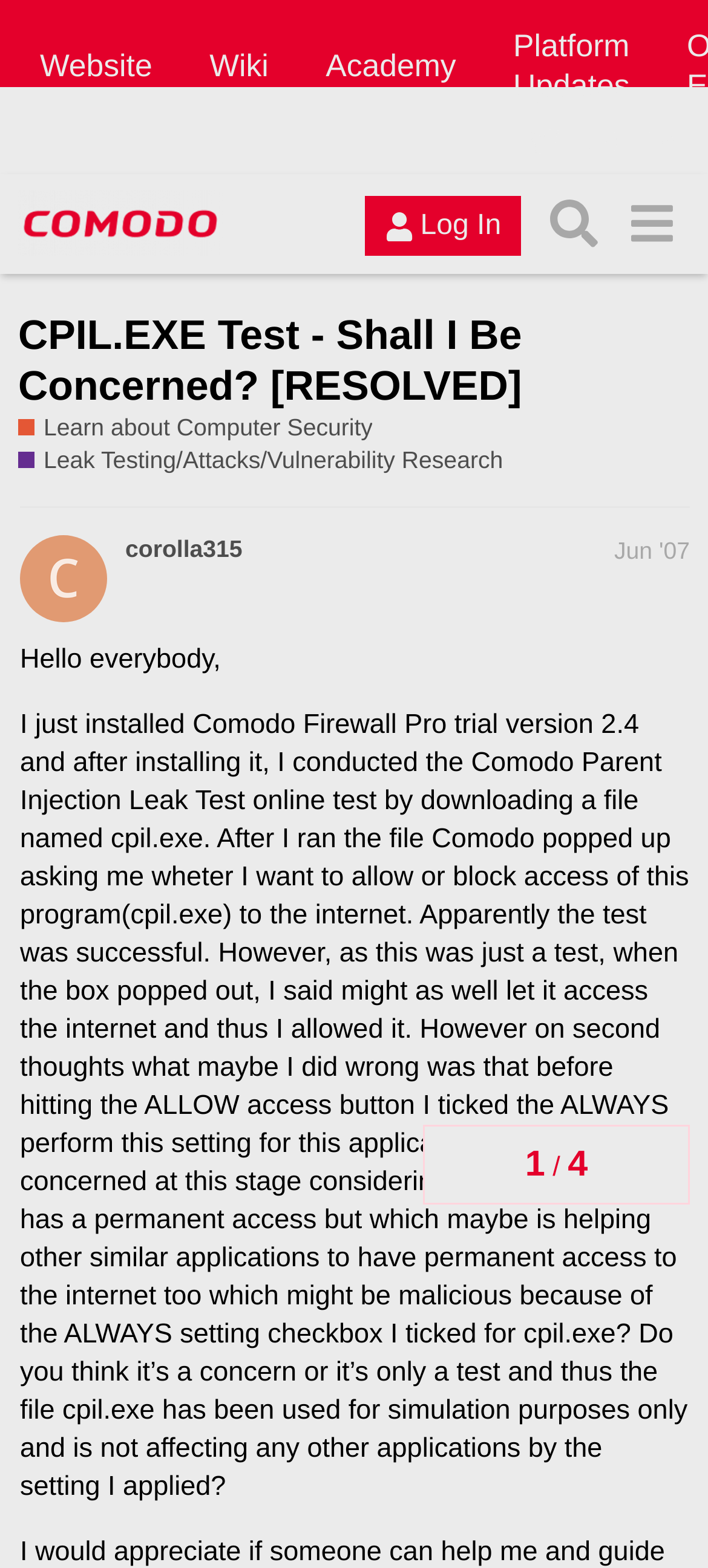Offer a meticulous description of the webpage's structure and content.

The webpage appears to be a forum discussion thread on the topic of computer security and leak testing. At the top of the page, there is a header section with several links to different parts of the website, including the main website, wiki, academy, and platform updates. Below this, there is a secondary header section with a link to the Comodo Forum and a login button.

The main content of the page is a discussion thread with a heading that reads "CPIL.EXE Test - Shall I Be Concerned? [RESOLVED]". Below this, there are links to related topics, including "Learn about Computer Security" and "Leak Testing/Attacks/Vulnerability Research". The main post in the thread is a long paragraph of text that describes a user's experience with the Comodo Parent Injection Leak Test and their concerns about allowing a program to have permanent access to the internet.

To the right of the main post, there is a navigation section that shows the progress of the topic, with headings that indicate the number of posts in the thread. Below this, there is a post from a user named "corolla315" with a timestamp of June 2007. The post is followed by a long block of text that is the main content of the discussion thread.

There are several buttons and links throughout the page, including a search button and a login button. There is also an image of the Comodo Forum logo at the top of the page. Overall, the page appears to be a discussion forum focused on computer security and related topics.